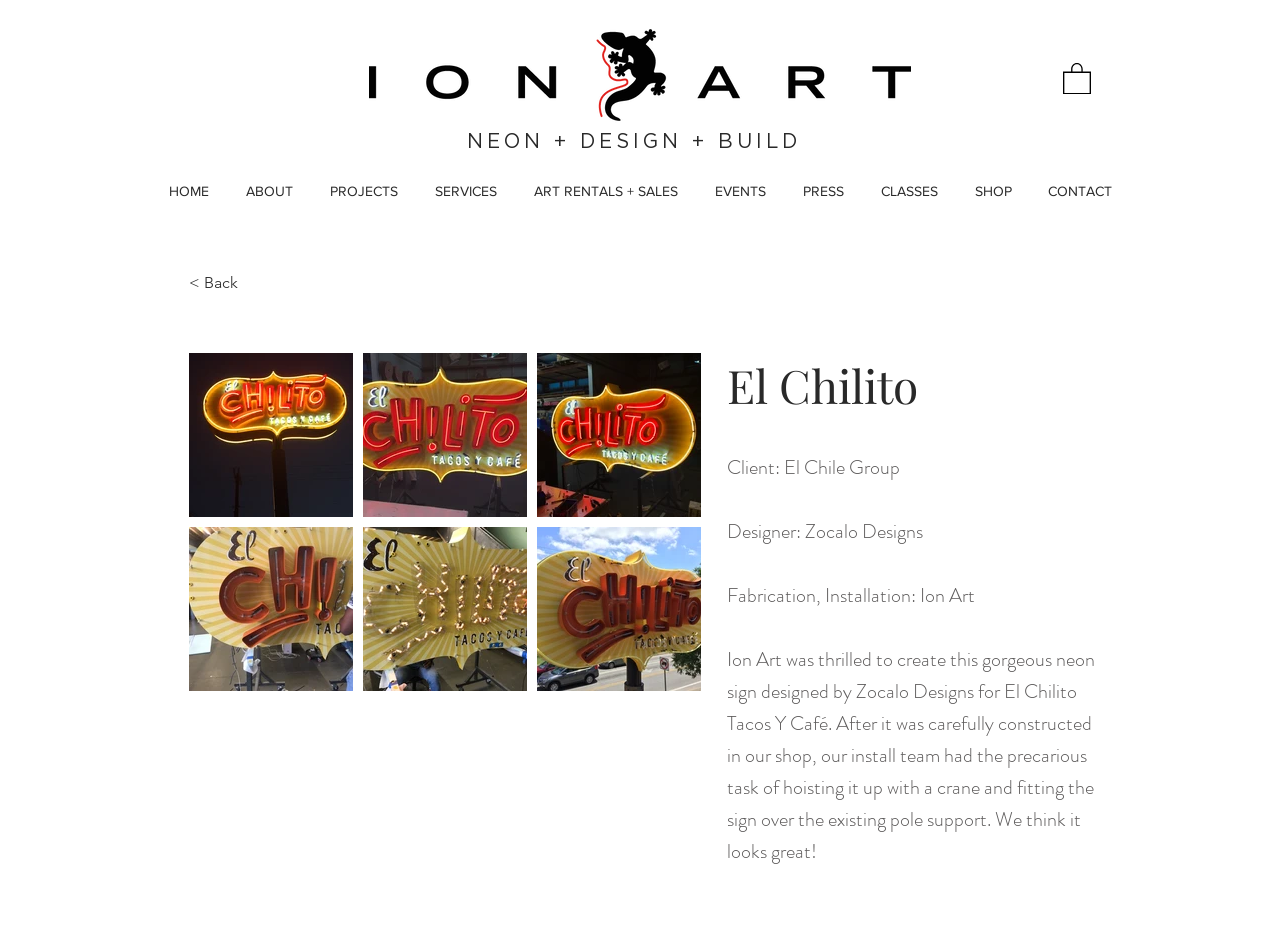Identify the bounding box coordinates for the element you need to click to achieve the following task: "Read about Ion Art's work". The coordinates must be four float values ranging from 0 to 1, formatted as [left, top, right, bottom].

[0.568, 0.678, 0.855, 0.91]